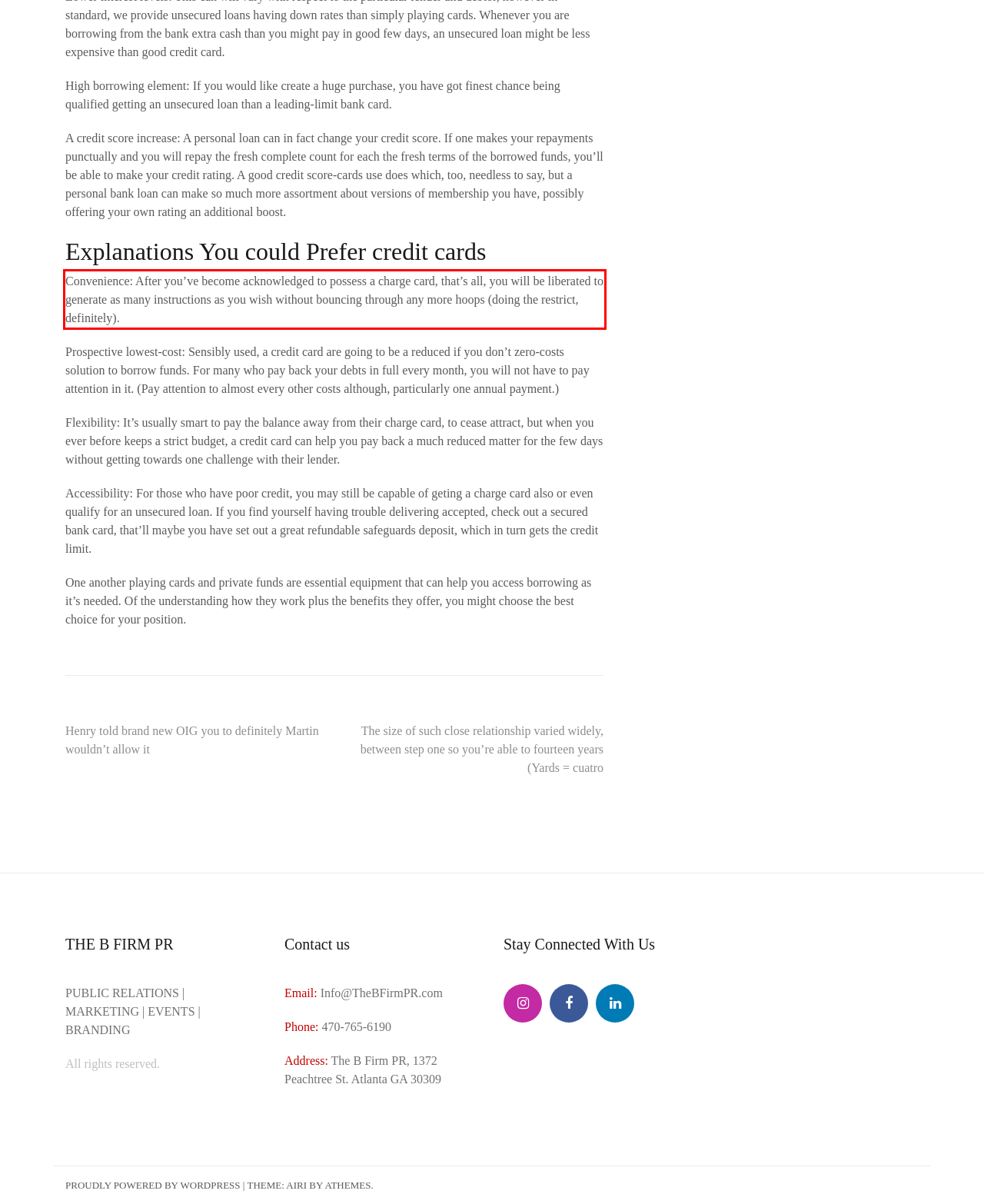You have a webpage screenshot with a red rectangle surrounding a UI element. Extract the text content from within this red bounding box.

Convenience: After you’ve become acknowledged to possess a charge card, that’s all, you will be liberated to generate as many instructions as you wish without bouncing through any more hoops (doing the restrict, definitely).